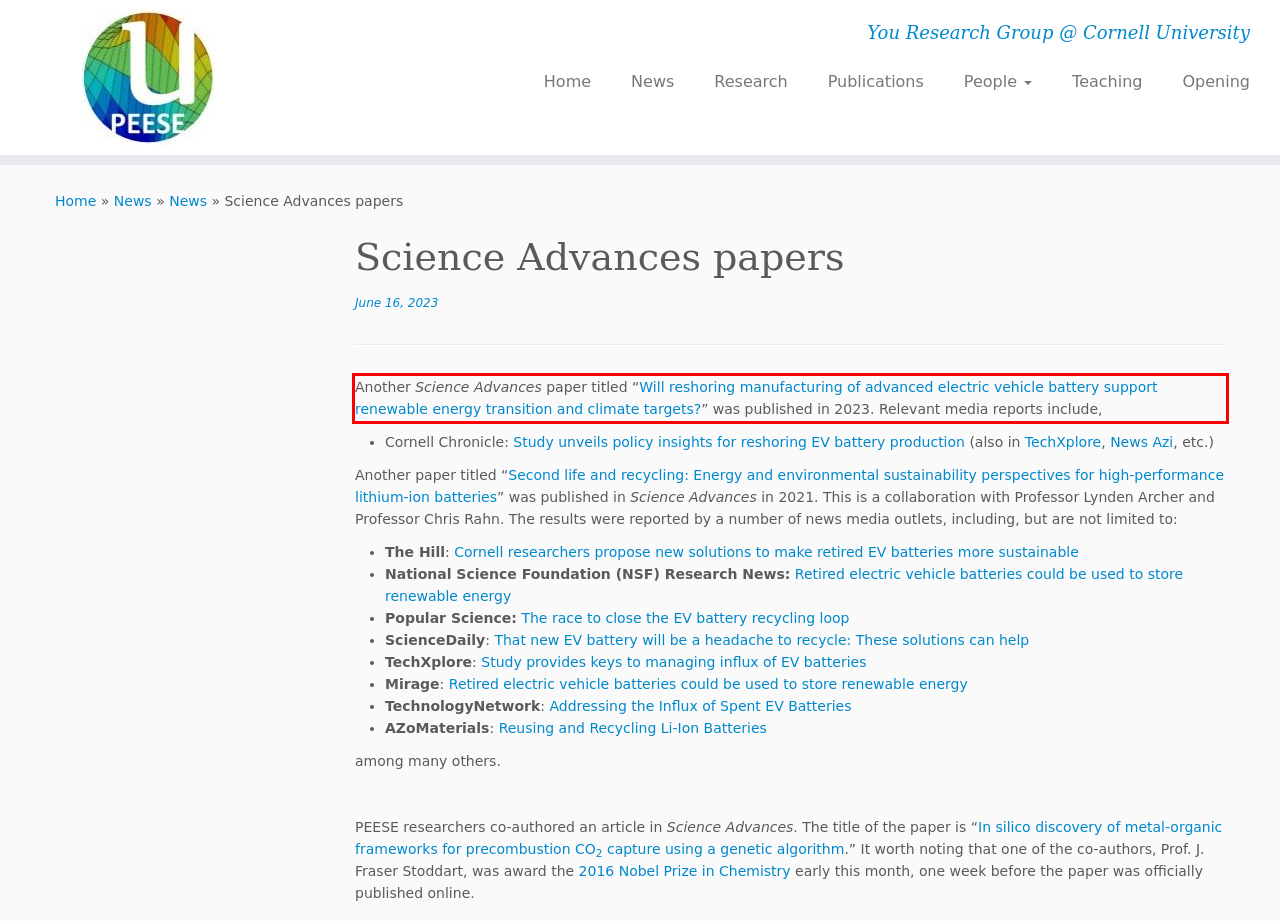Observe the screenshot of the webpage, locate the red bounding box, and extract the text content within it.

Another Science Advances paper titled “Will reshoring manufacturing of advanced electric vehicle battery support renewable energy transition and climate targets?” was published in 2023. Relevant media reports include,